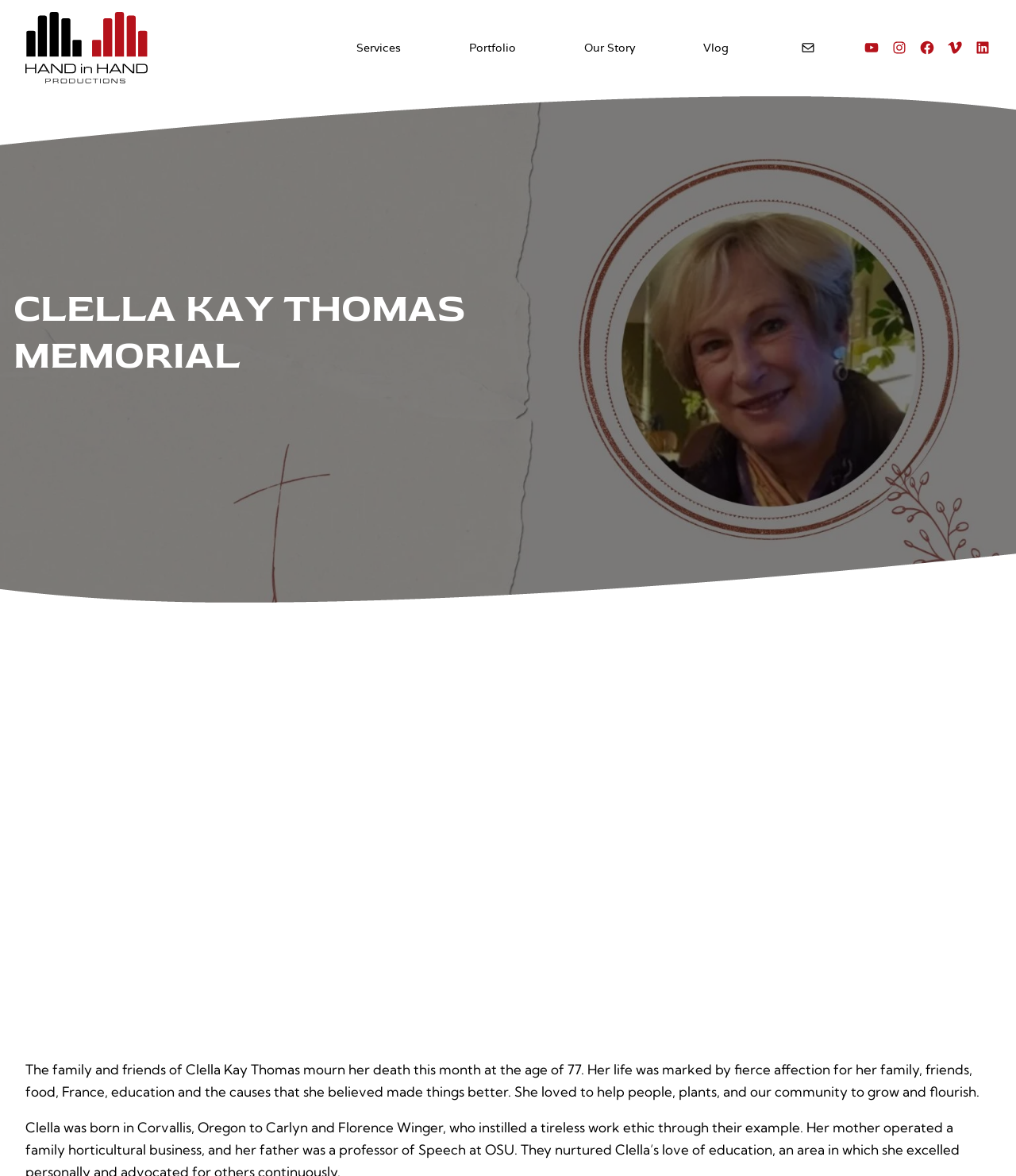Determine the bounding box coordinates for the HTML element mentioned in the following description: "alt="HH Color 1"". The coordinates should be a list of four floats ranging from 0 to 1, represented as [left, top, right, bottom].

[0.025, 0.01, 0.145, 0.071]